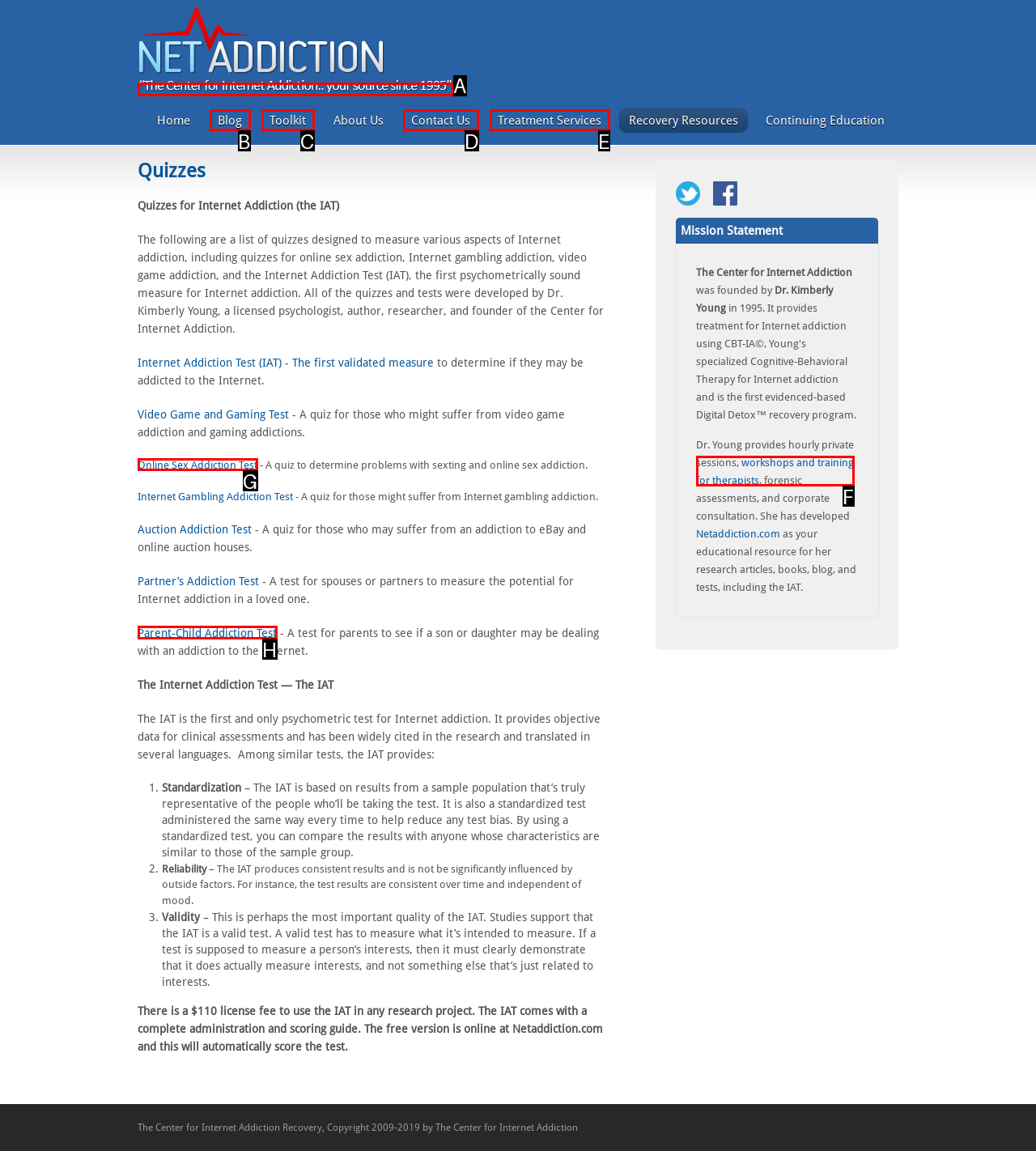Choose the option that matches the following description: workshops and training for therapists
Answer with the letter of the correct option.

F